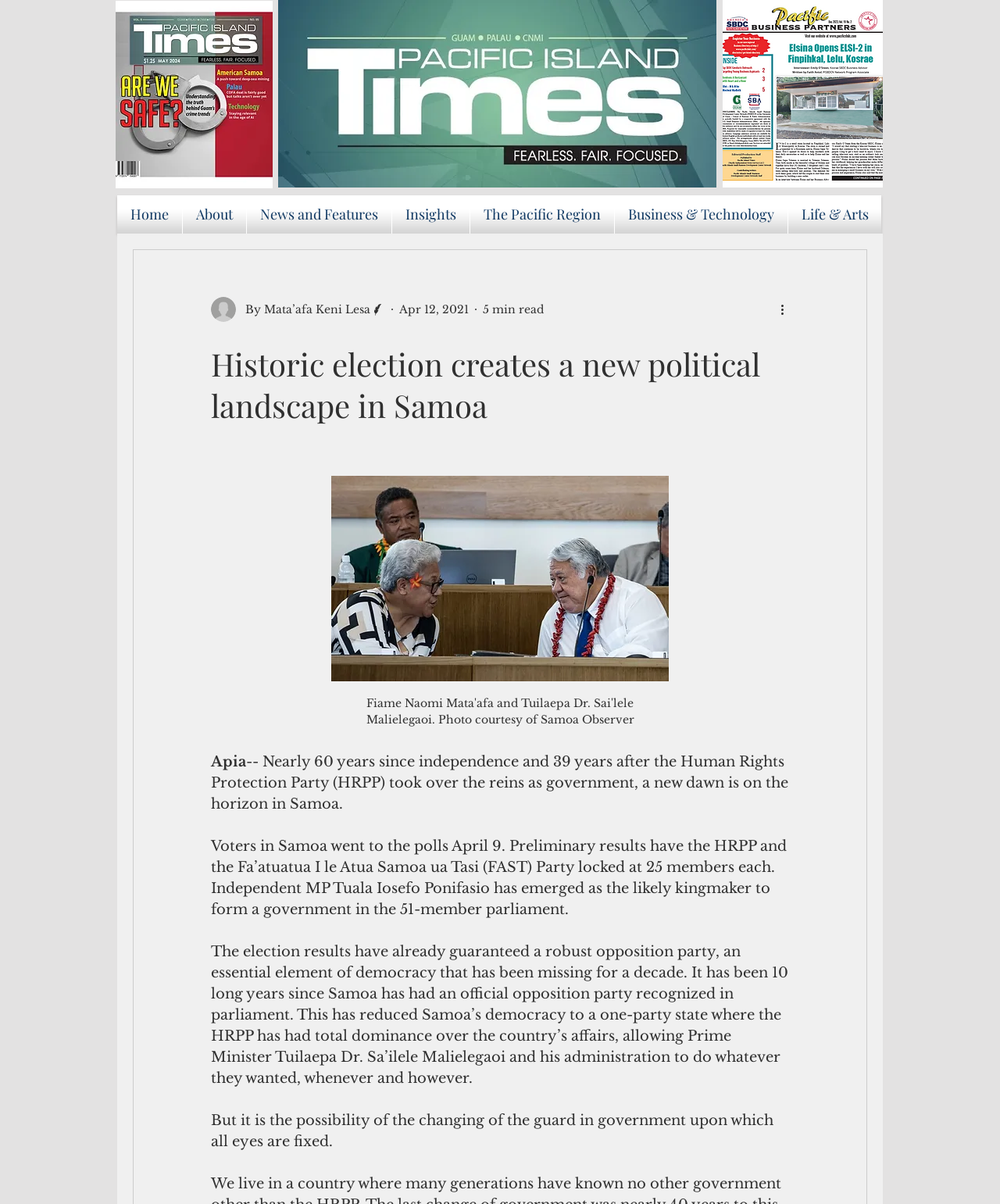What is the name of the Prime Minister mentioned in the article?
With the help of the image, please provide a detailed response to the question.

I found this answer by reading the static text in the webpage, specifically the sentence '-- Nearly 60 years since independence and 39 years after the Human Rights Protection Party (HRPP) took over the reins as government, a new dawn is on the horizon in Samoa.'